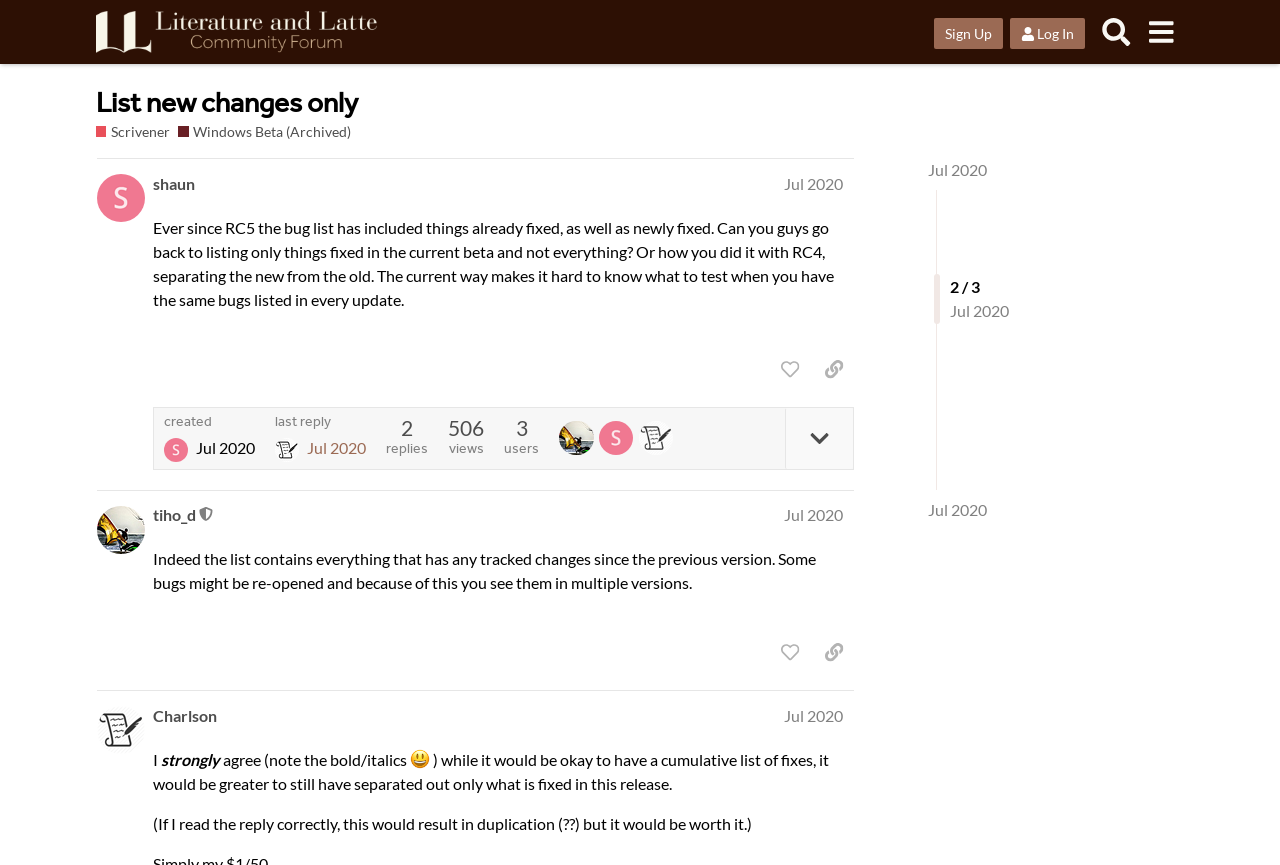Locate the bounding box coordinates of the segment that needs to be clicked to meet this instruction: "Log in".

[0.789, 0.021, 0.848, 0.057]